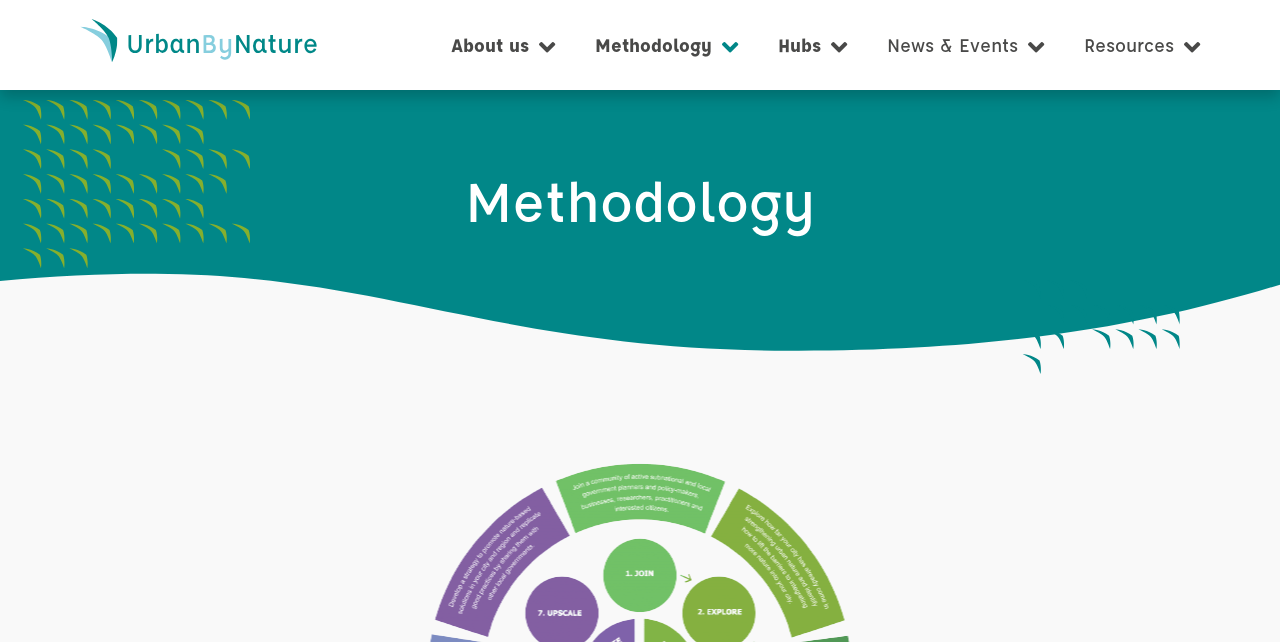Find and provide the bounding box coordinates for the UI element described here: "ResourcesResourcesMultimedia". The coordinates should be given as four float numbers between 0 and 1: [left, top, right, bottom].

[0.847, 0.0, 0.938, 0.14]